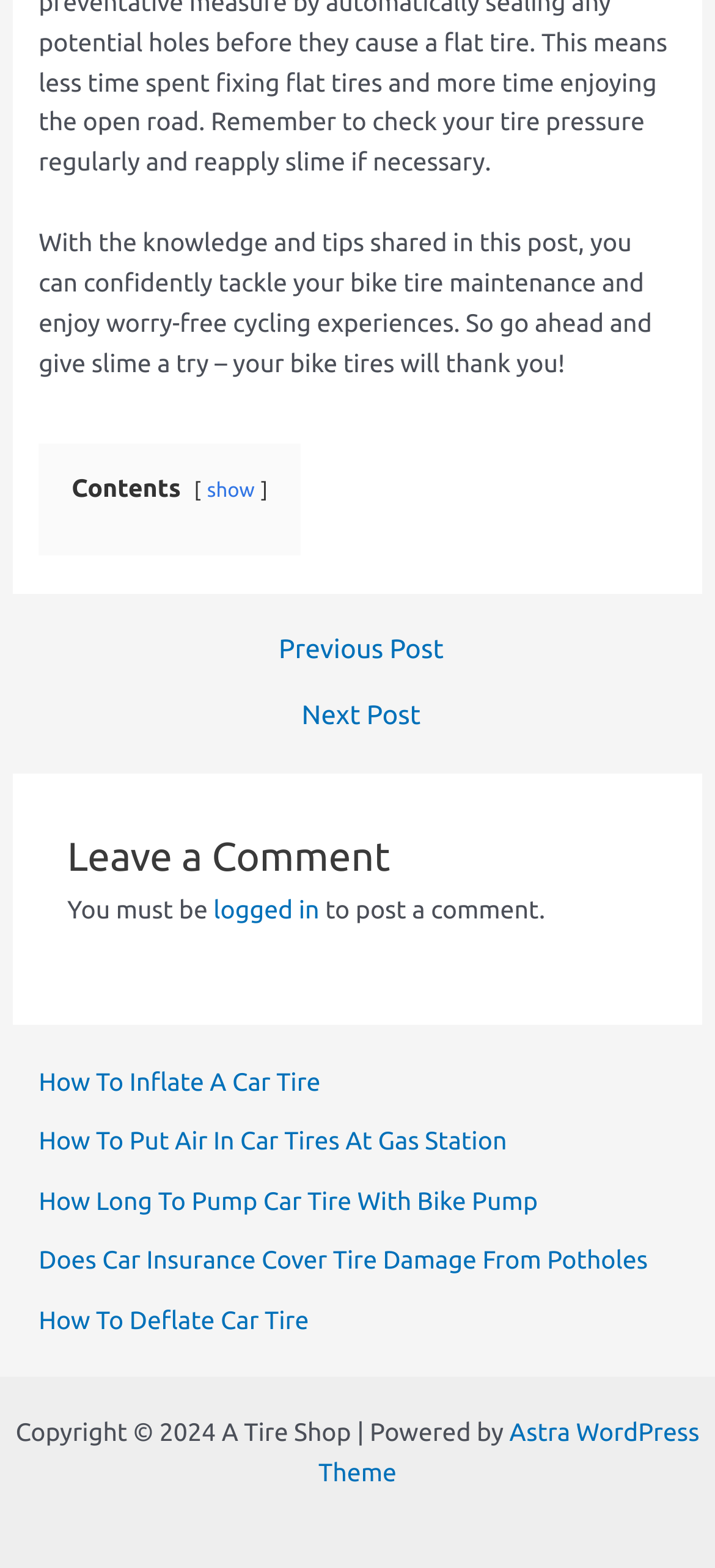What is the topic of the current post?
Examine the image and give a concise answer in one word or a short phrase.

bike tire maintenance